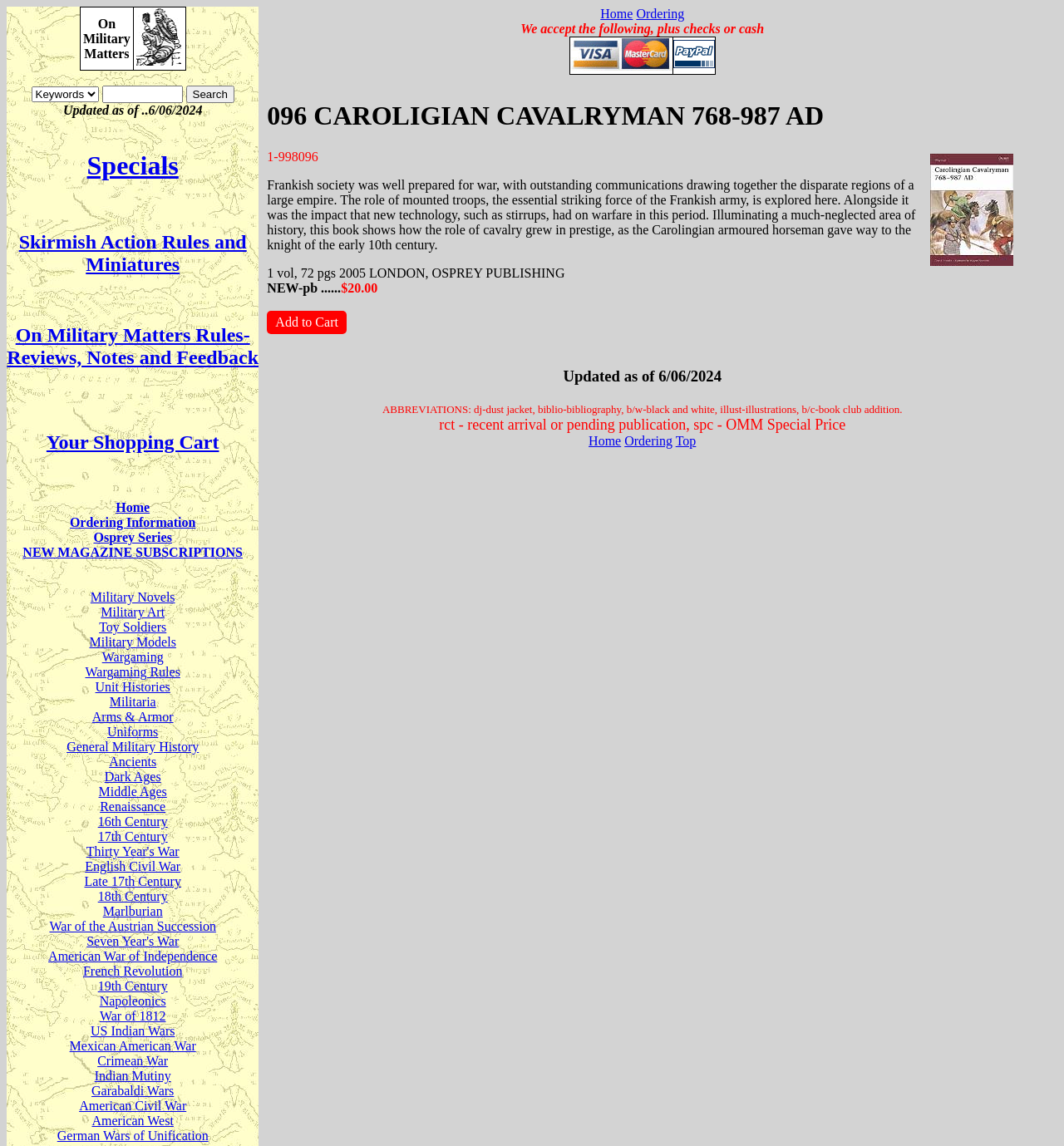Please find the bounding box for the UI component described as follows: "American War of Independence".

[0.045, 0.828, 0.204, 0.841]